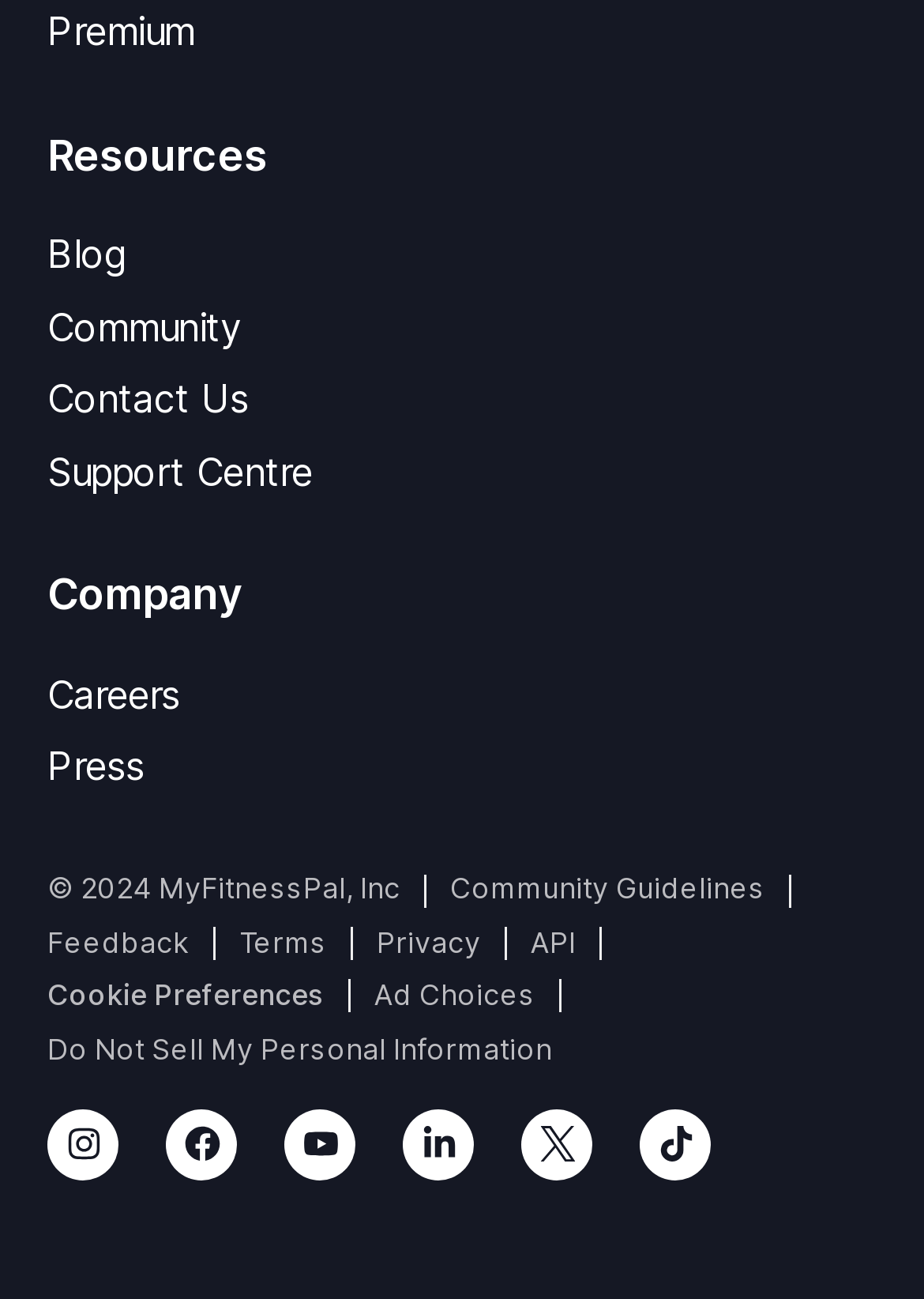Using the elements shown in the image, answer the question comprehensively: How many links are present in the 'Company' section?

I counted the number of link elements in the 'Company' section and found that there are three links: 'Careers', 'Press', and 'Community Guidelines'.